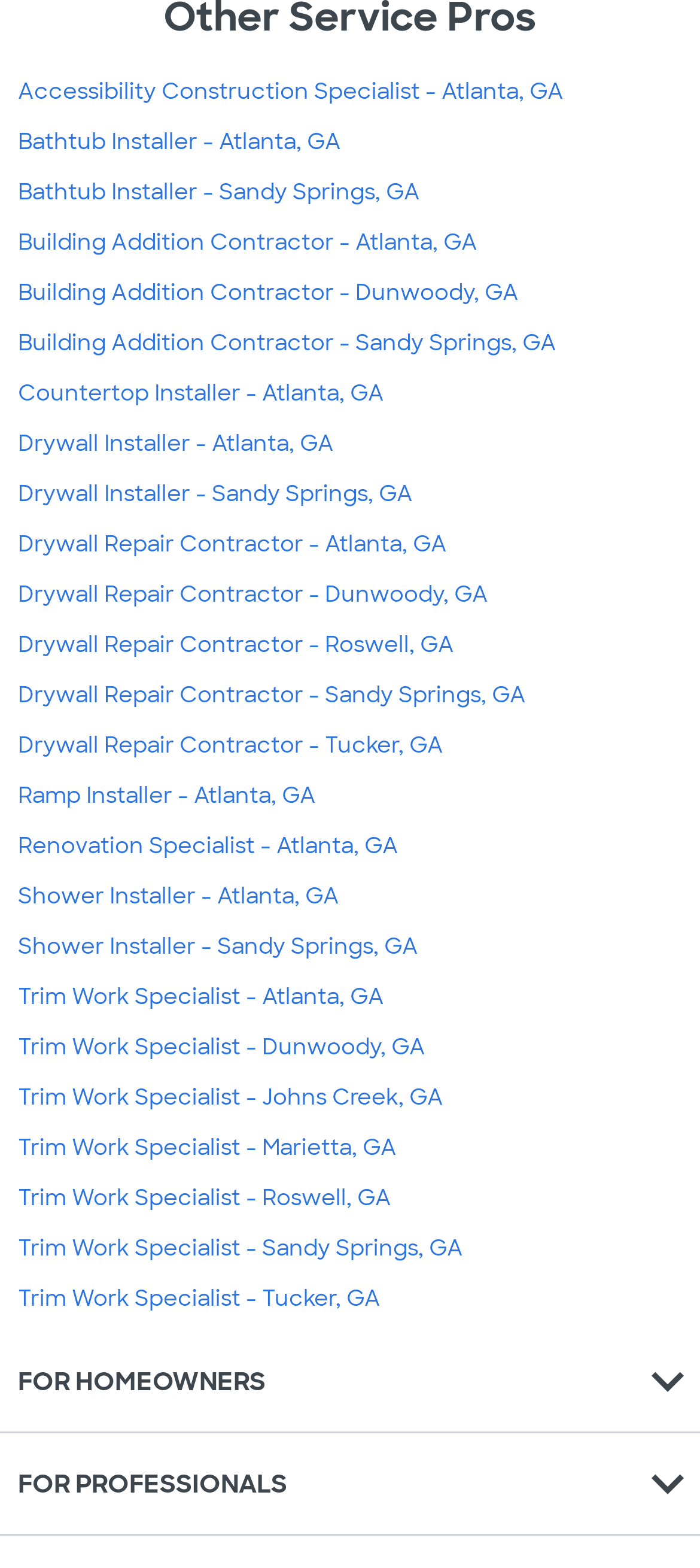Pinpoint the bounding box coordinates of the area that must be clicked to complete this instruction: "Click on Accessibility Construction Specialist - Atlanta, GA".

[0.026, 0.05, 0.805, 0.068]